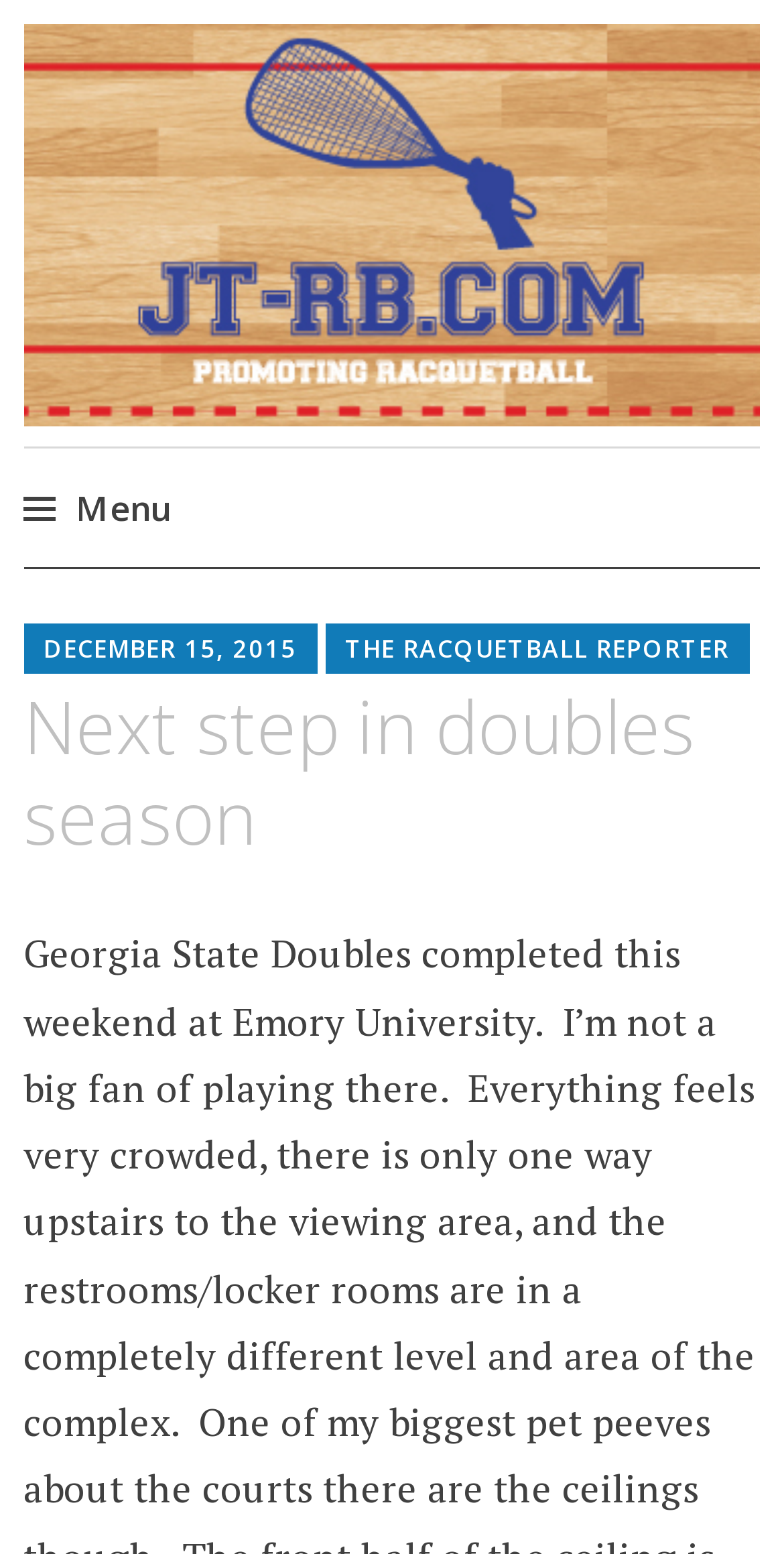Articulate a detailed summary of the webpage's content and design.

The webpage appears to be an article or blog post about racquetball, specifically discussing the next step in the doubles season for JT-RB. 

At the top of the page, there is a heading with the title "JT-RB" which is also a link. Below this, there is another heading that reads "Promoting Racquetball". 

On the top-right corner of the page, there is a menu icon represented by a hamburger symbol, which is not currently expanded. 

Near the top of the page, there is a "Skip to content" link, which is followed by a date "DECEMBER 15, 2015" and a publication title "THE RACQUETBALL REPORTER". 

The main content of the page is headed by a title "Next step in doubles season", which spans almost the entire width of the page.